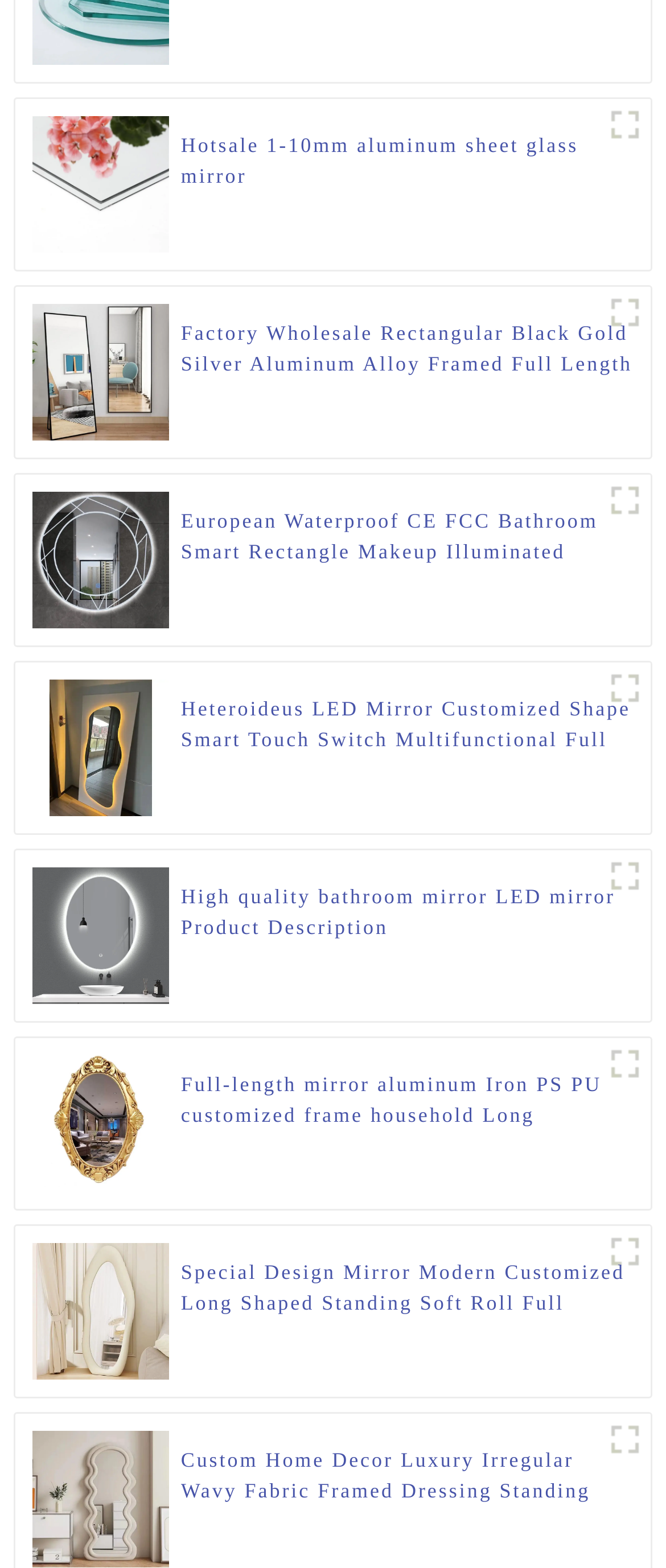Identify the bounding box for the UI element that is described as follows: "title="ava (1)"".

[0.9, 0.183, 0.977, 0.216]